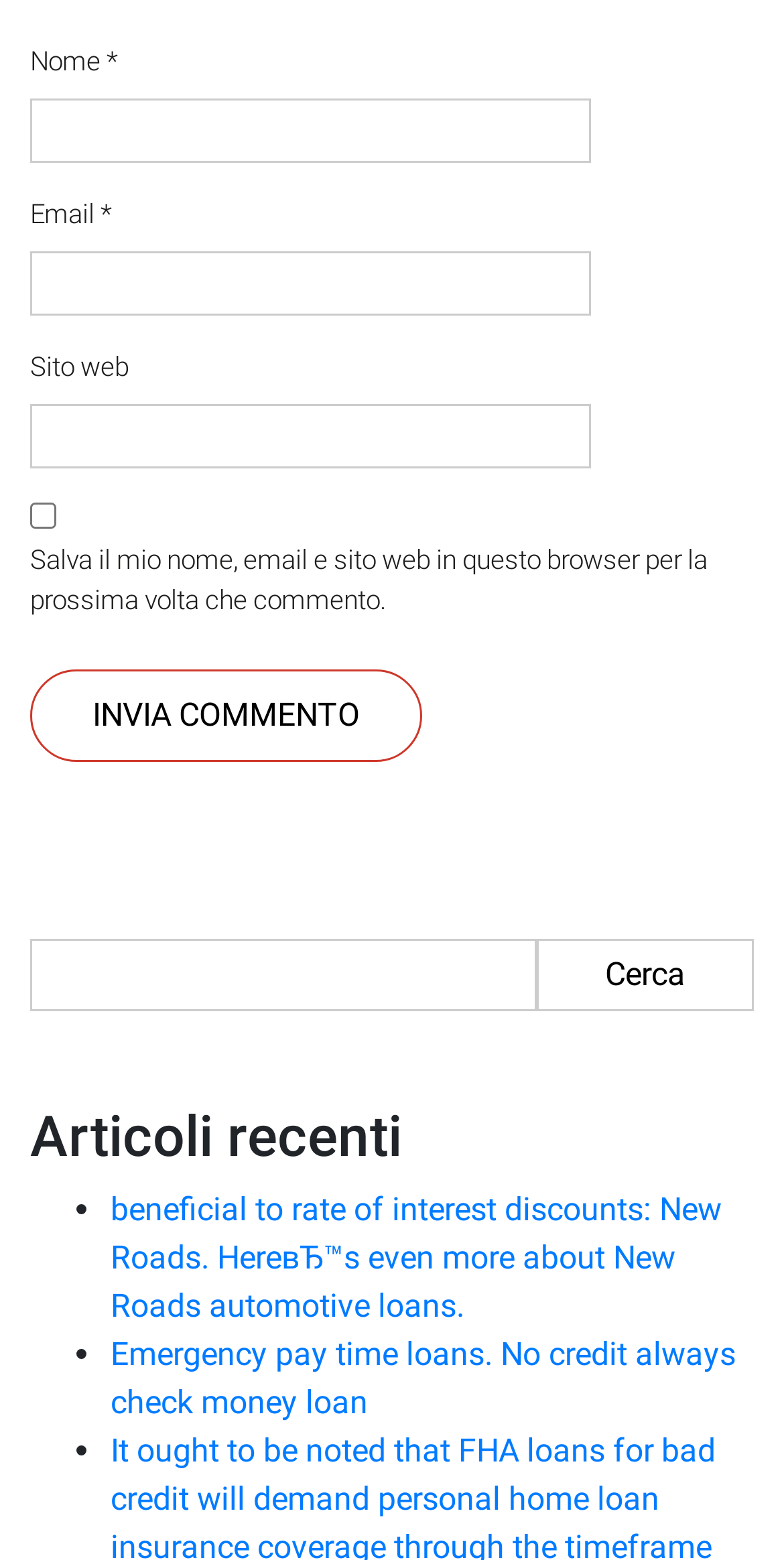Show me the bounding box coordinates of the clickable region to achieve the task as per the instruction: "Input your email".

[0.038, 0.162, 0.754, 0.203]